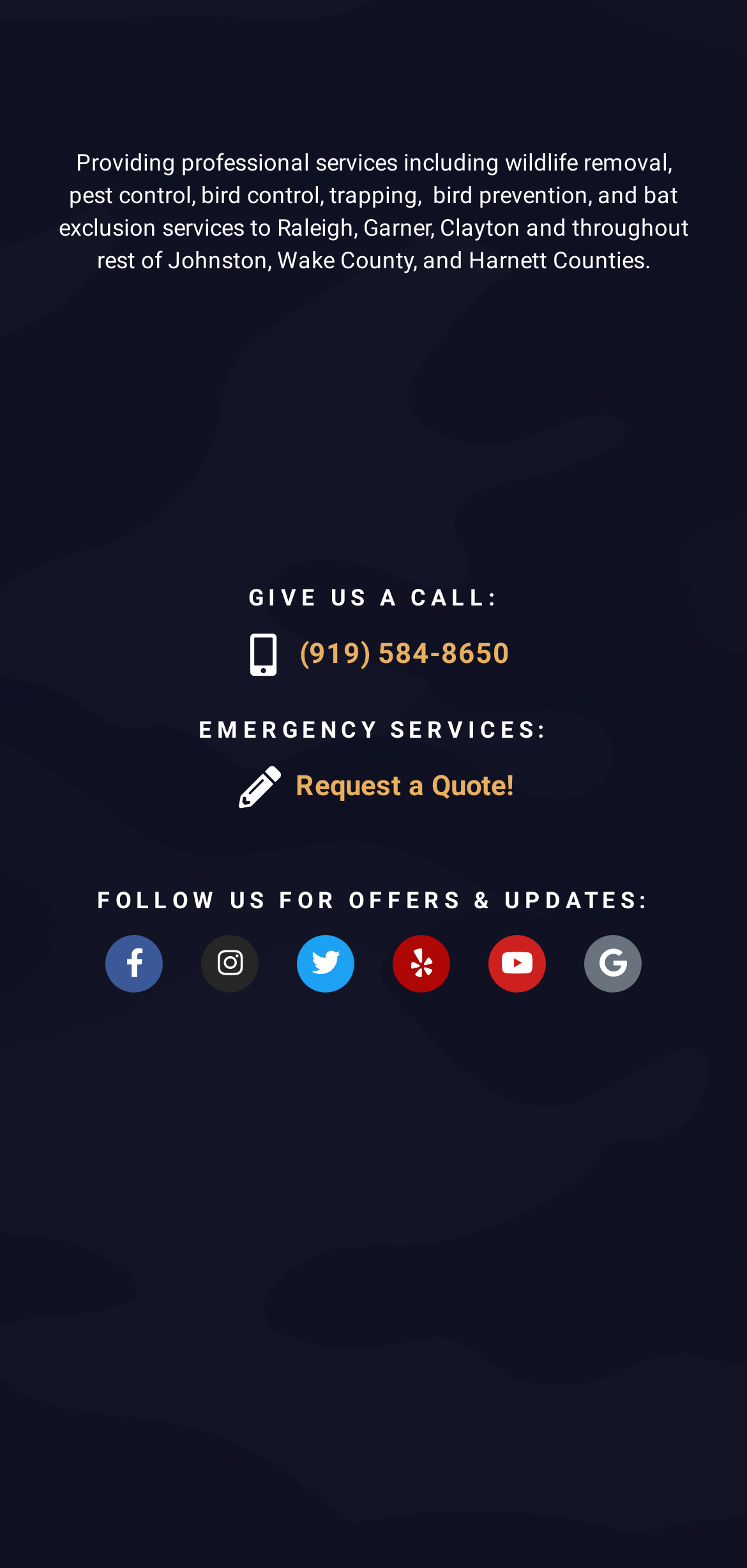Bounding box coordinates should be in the format (top-left x, top-left y, bottom-right x, bottom-right y) and all values should be floating point numbers between 0 and 1. Determine the bounding box coordinate for the UI element described as: alt="National Wildlife Control Operators Association"

[0.179, 0.207, 0.449, 0.336]